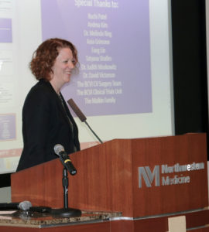Kindly respond to the following question with a single word or a brief phrase: 
What is the topic of Dr. Moskowitz's presentation?

ACU-HEART study